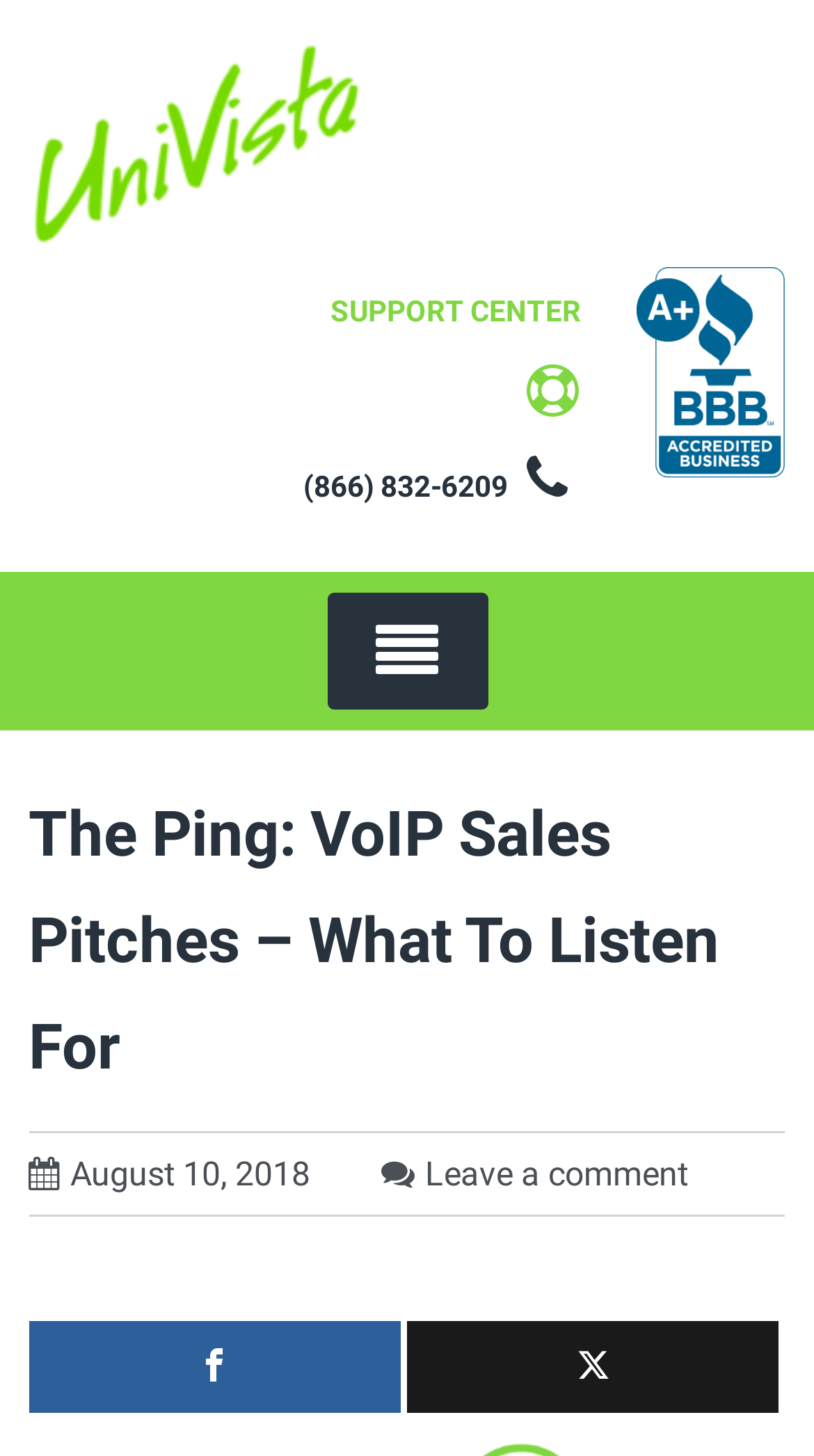Write a detailed summary of the webpage, including text, images, and layout.

The webpage appears to be a blog post or article titled "The Ping: VoIP Sales Pitches – What To Listen For". At the top left corner, there is a logo image and a link to "UniVista". 

Below the logo, there is a section that contains a link to the "SUPPORT CENTER" and a phone number "(866) 832-6209". 

To the right of this section, there is an expandable button. When expanded, it reveals the main content of the webpage, which includes a heading, a date "August 10, 2018", and a link to "Leave a comment". 

The main heading "The Ping: VoIP Sales Pitches – What To Listen For" is prominently displayed in the middle of the page. 

At the bottom of the page, there are two social media links, one to share and one to tweet, represented by icons.